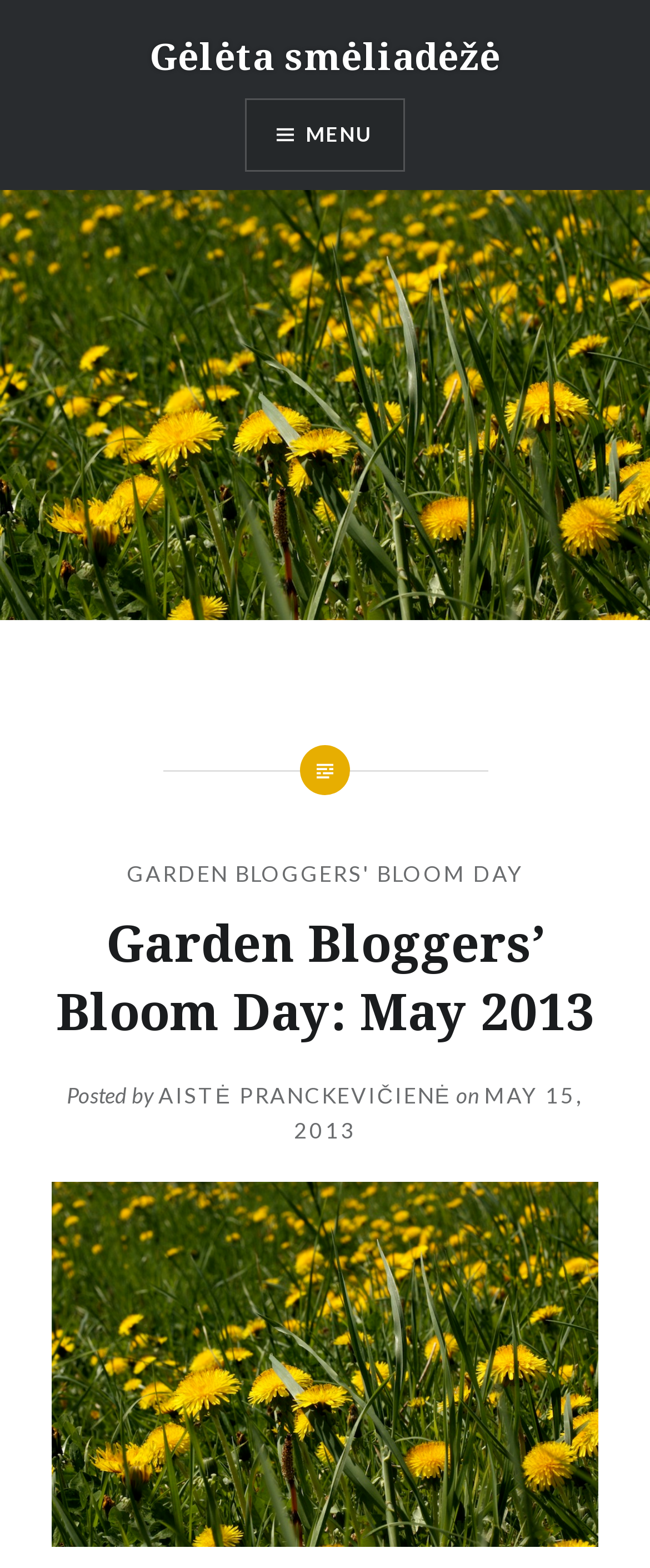Respond with a single word or phrase to the following question: What is the name of the blogger?

AISTĖ PRANCKEVIČIENĖ